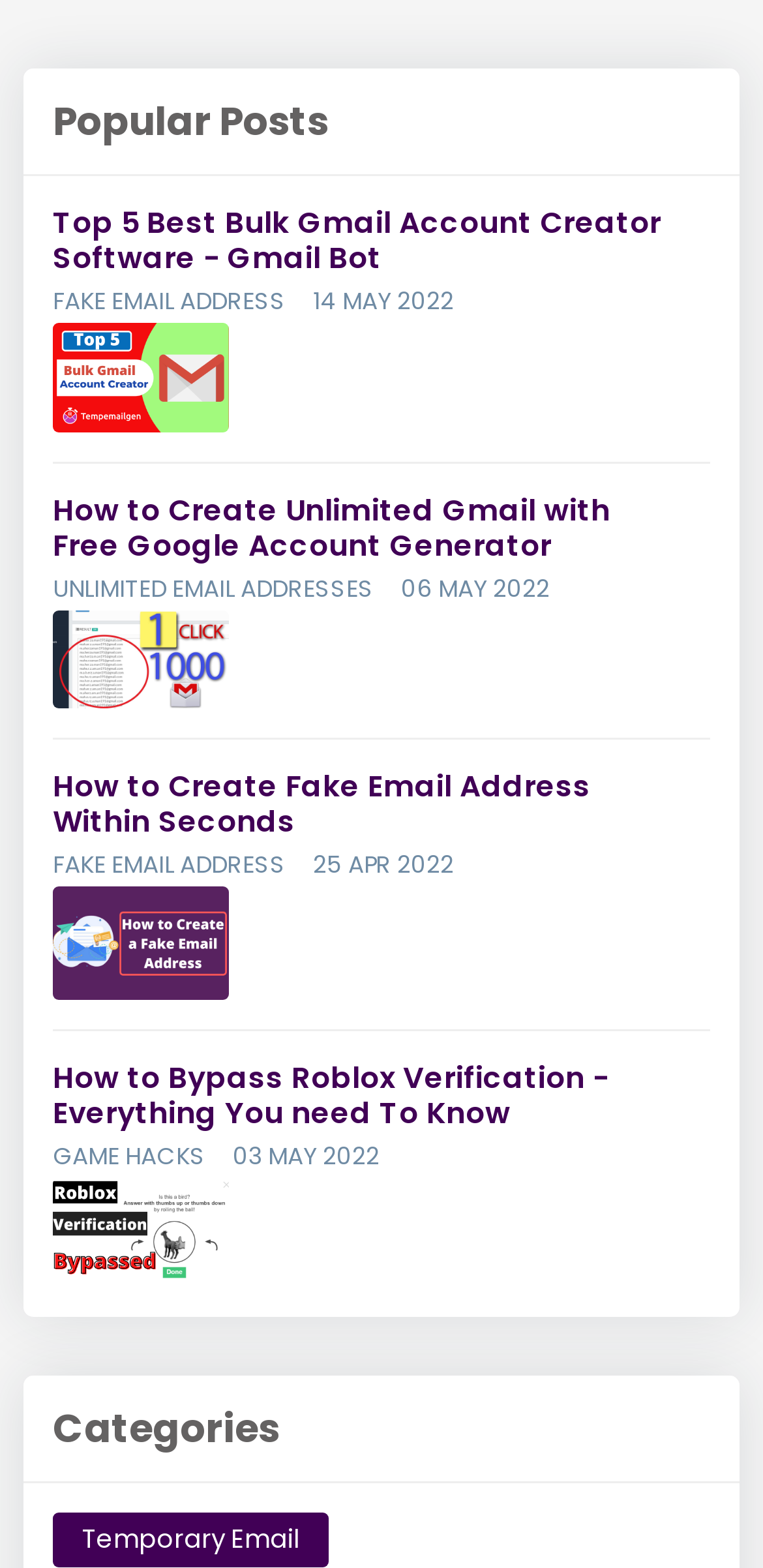Locate the coordinates of the bounding box for the clickable region that fulfills this instruction: "Click on 'Top 5 Best Bulk Gmail Account Creator Software - Gmail Bot'".

[0.069, 0.128, 0.867, 0.177]